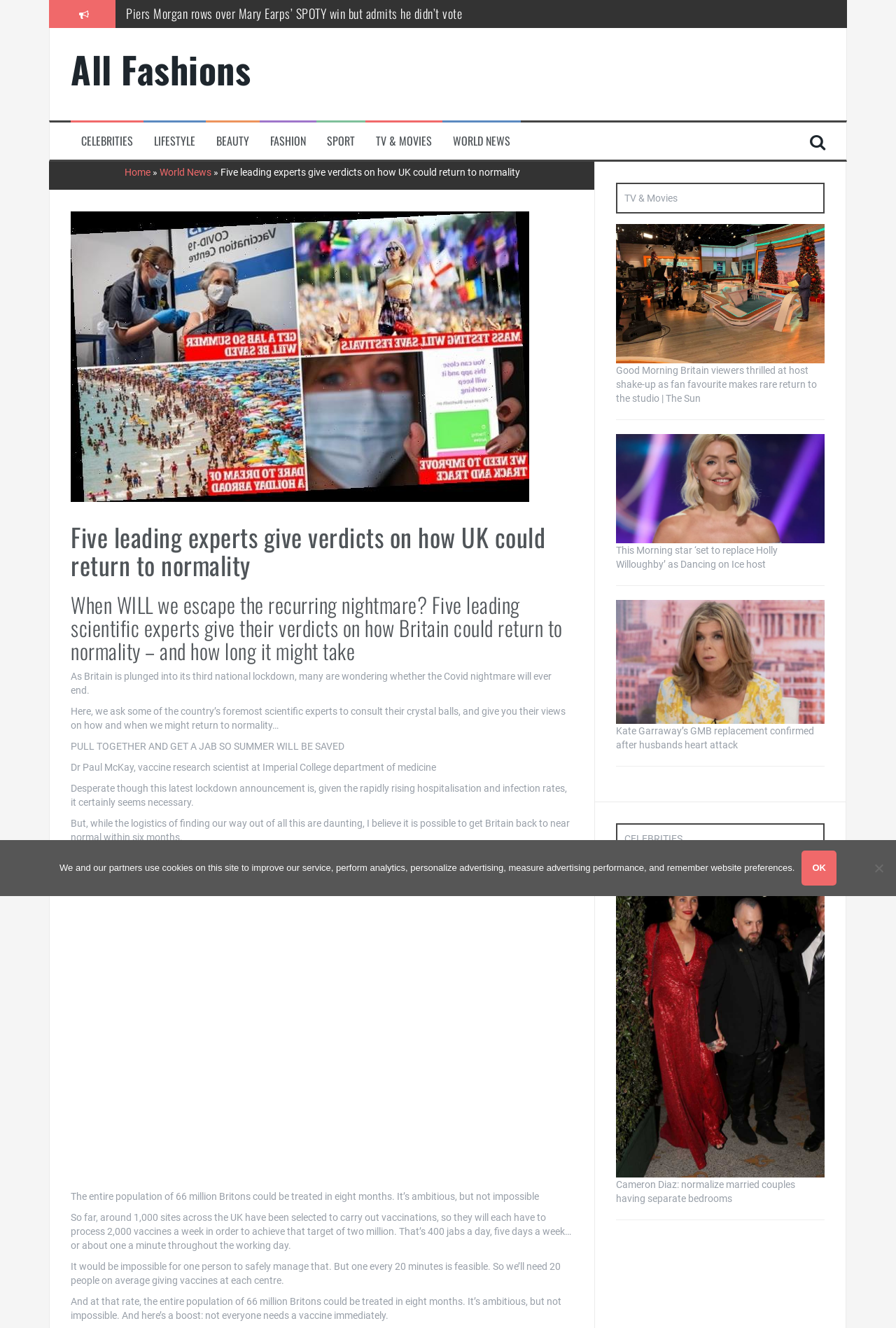What is the topic of the article? Please answer the question using a single word or phrase based on the image.

Covid-19